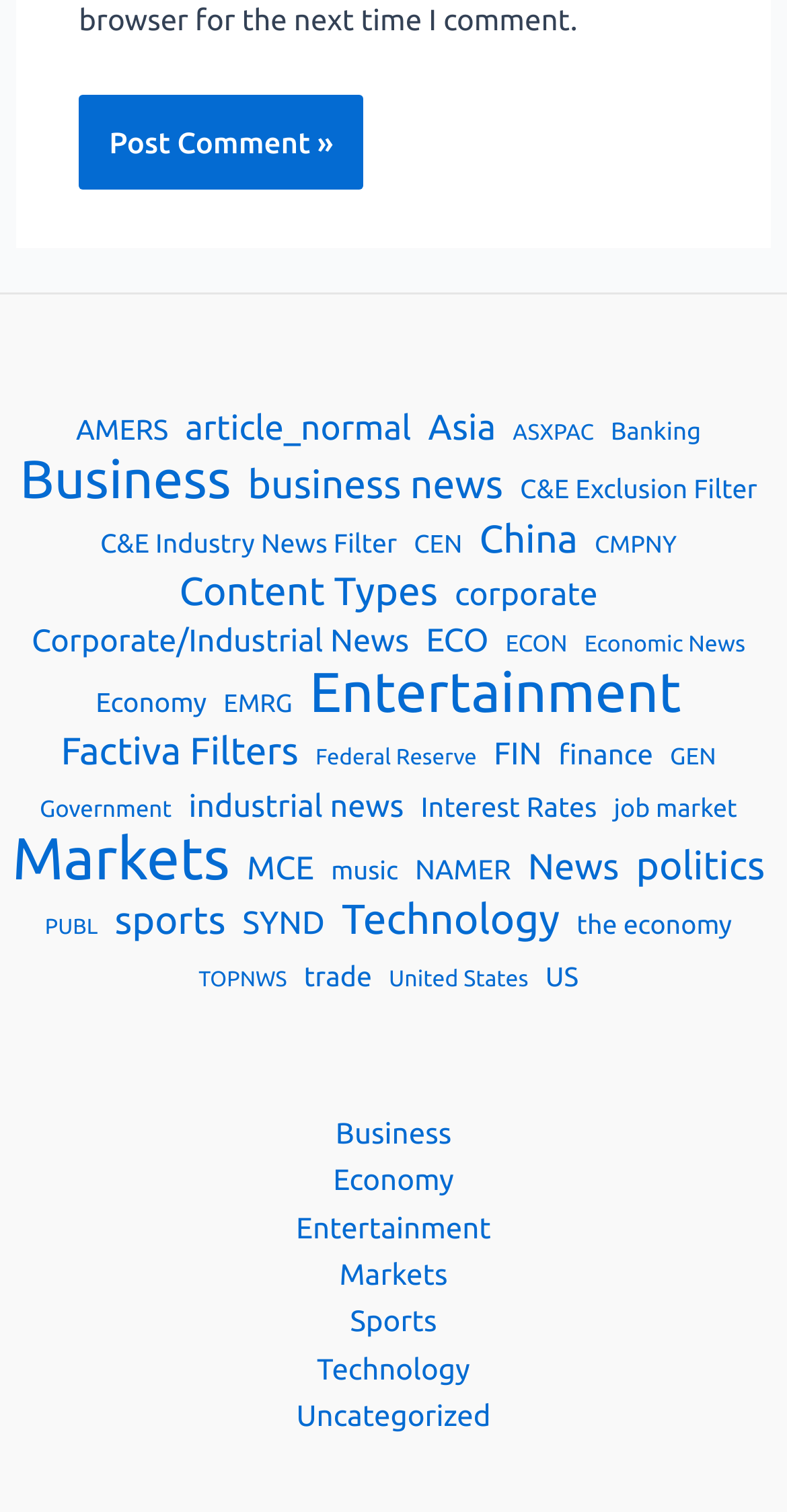Extract the bounding box coordinates for the HTML element that matches this description: "C&E Exclusion Filter". The coordinates should be four float numbers between 0 and 1, i.e., [left, top, right, bottom].

[0.661, 0.31, 0.962, 0.341]